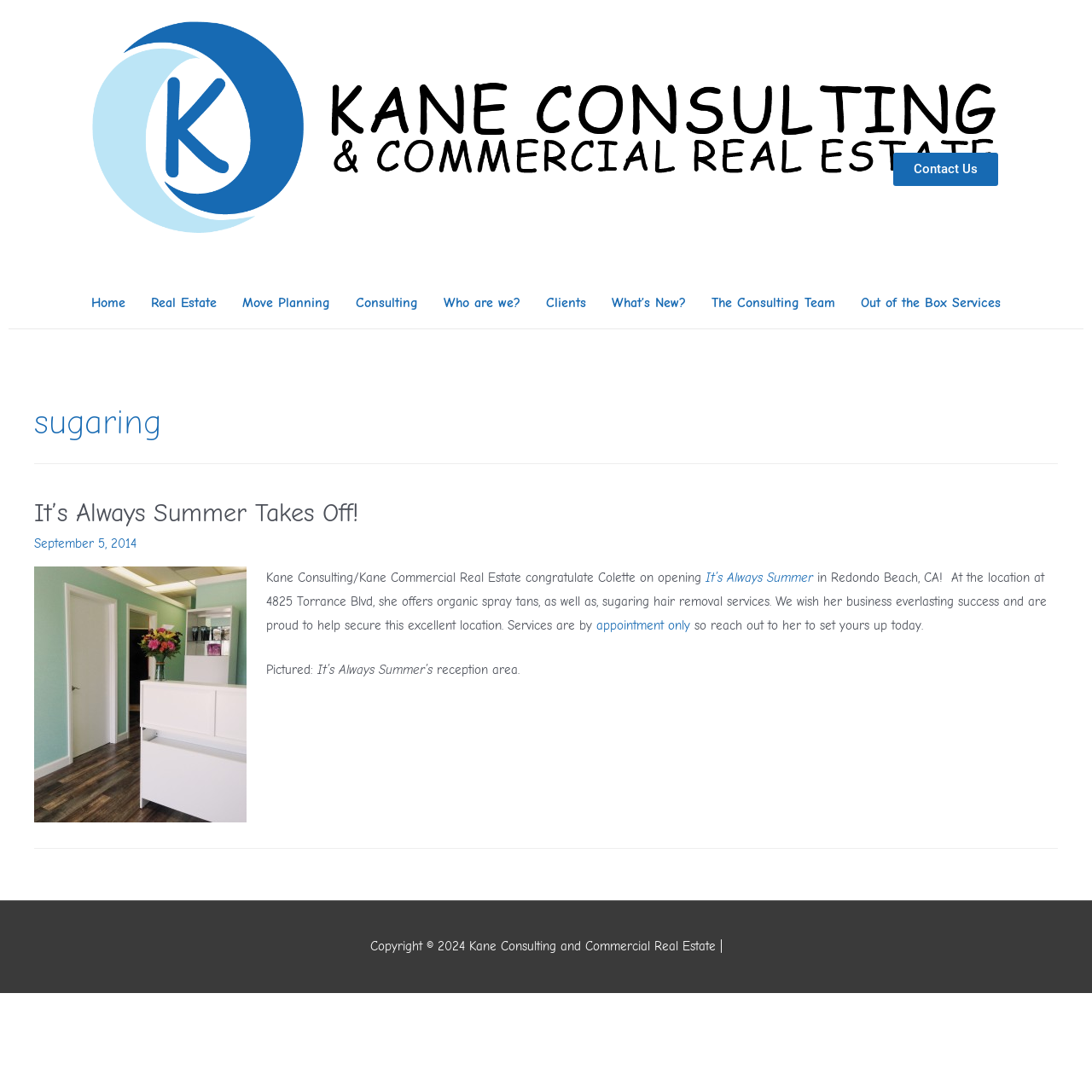Specify the bounding box coordinates for the region that must be clicked to perform the given instruction: "View the Consulting Team".

[0.64, 0.259, 0.777, 0.295]